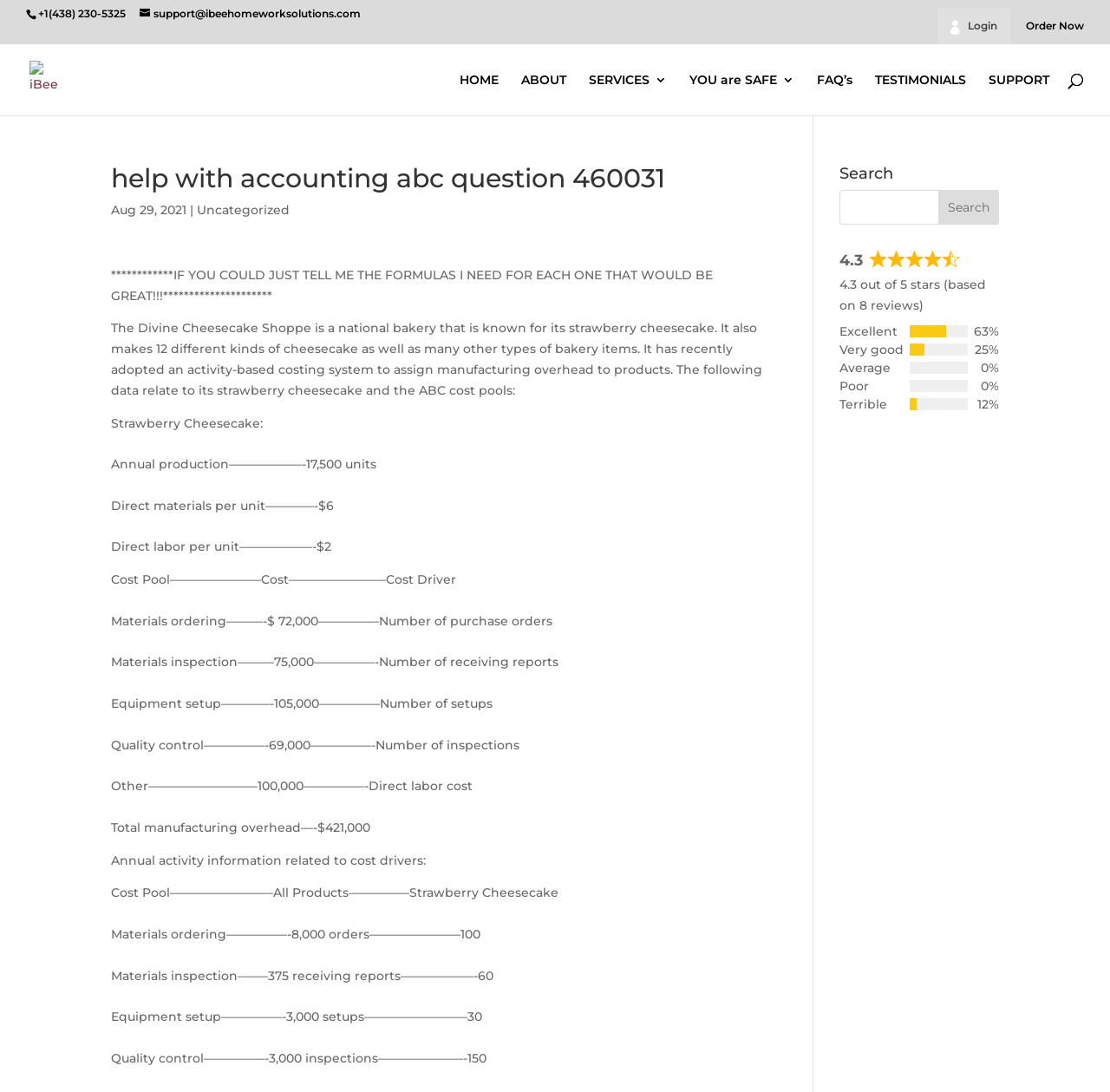Determine the bounding box coordinates of the target area to click to execute the following instruction: "search for something."

[0.756, 0.174, 0.9, 0.206]